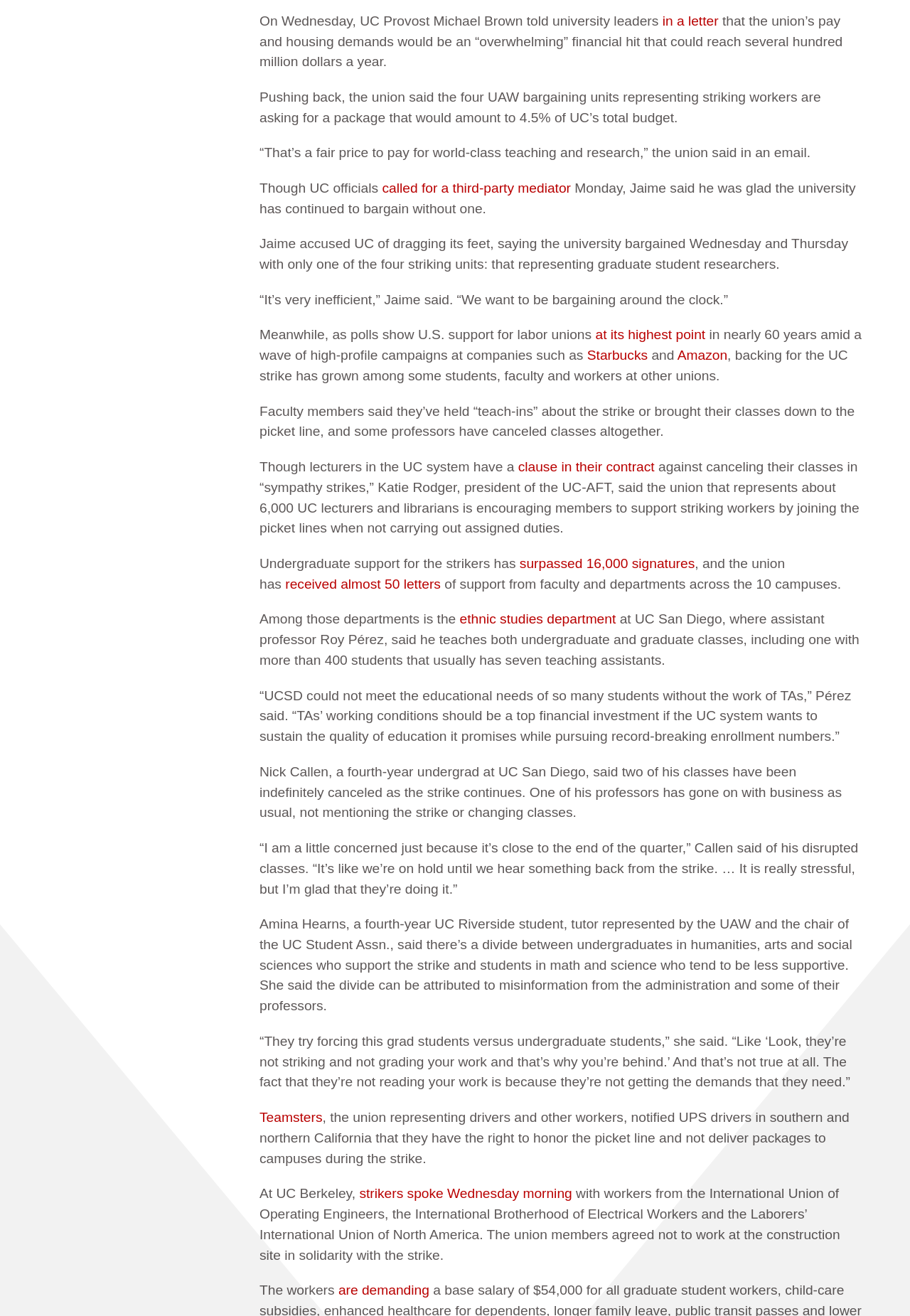Please identify the coordinates of the bounding box for the clickable region that will accomplish this instruction: "click the link 'Starbucks'".

[0.645, 0.264, 0.712, 0.276]